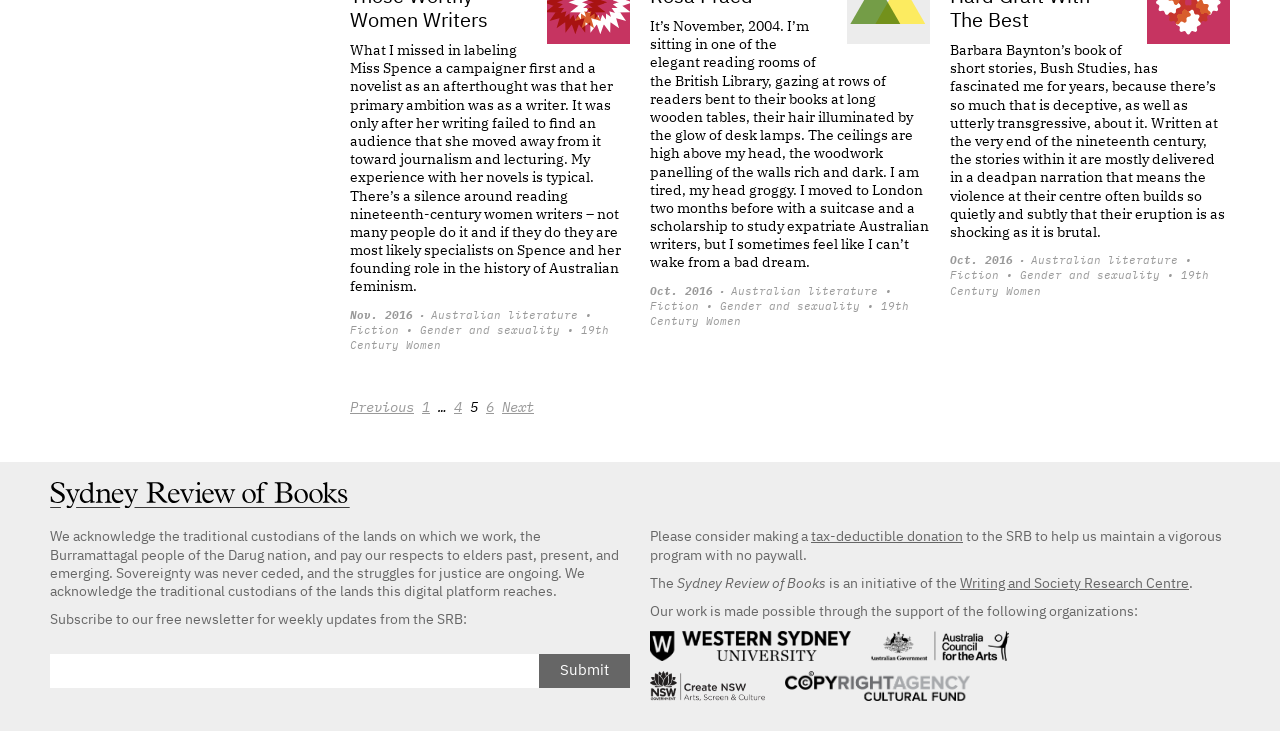Please give the bounding box coordinates of the area that should be clicked to fulfill the following instruction: "Click on the 'Writing and Society Research Centre' link". The coordinates should be in the format of four float numbers from 0 to 1, i.e., [left, top, right, bottom].

[0.75, 0.789, 0.929, 0.808]